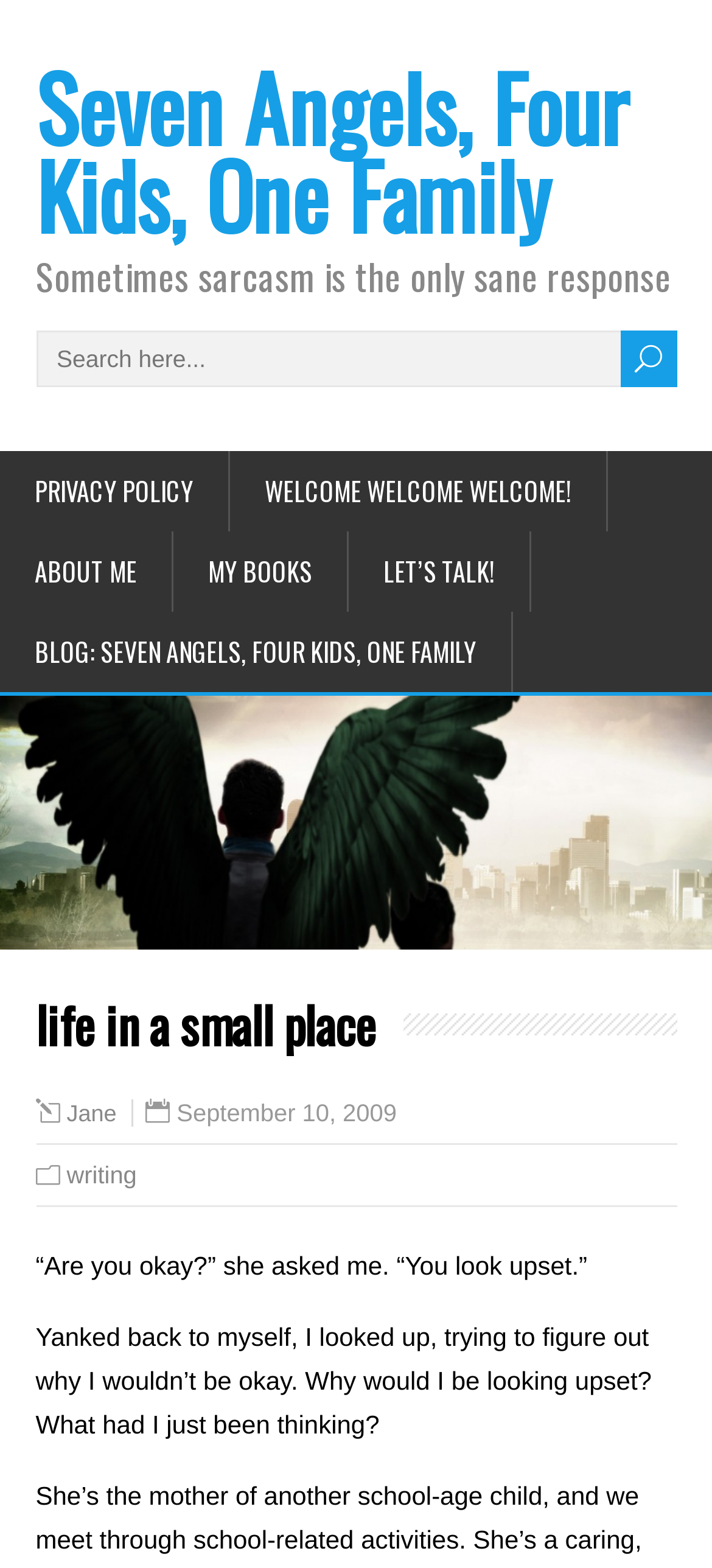Bounding box coordinates should be in the format (top-left x, top-left y, bottom-right x, bottom-right y) and all values should be floating point numbers between 0 and 1. Determine the bounding box coordinate for the UI element described as: Welcome welcome WELCOME!

[0.323, 0.288, 0.854, 0.339]